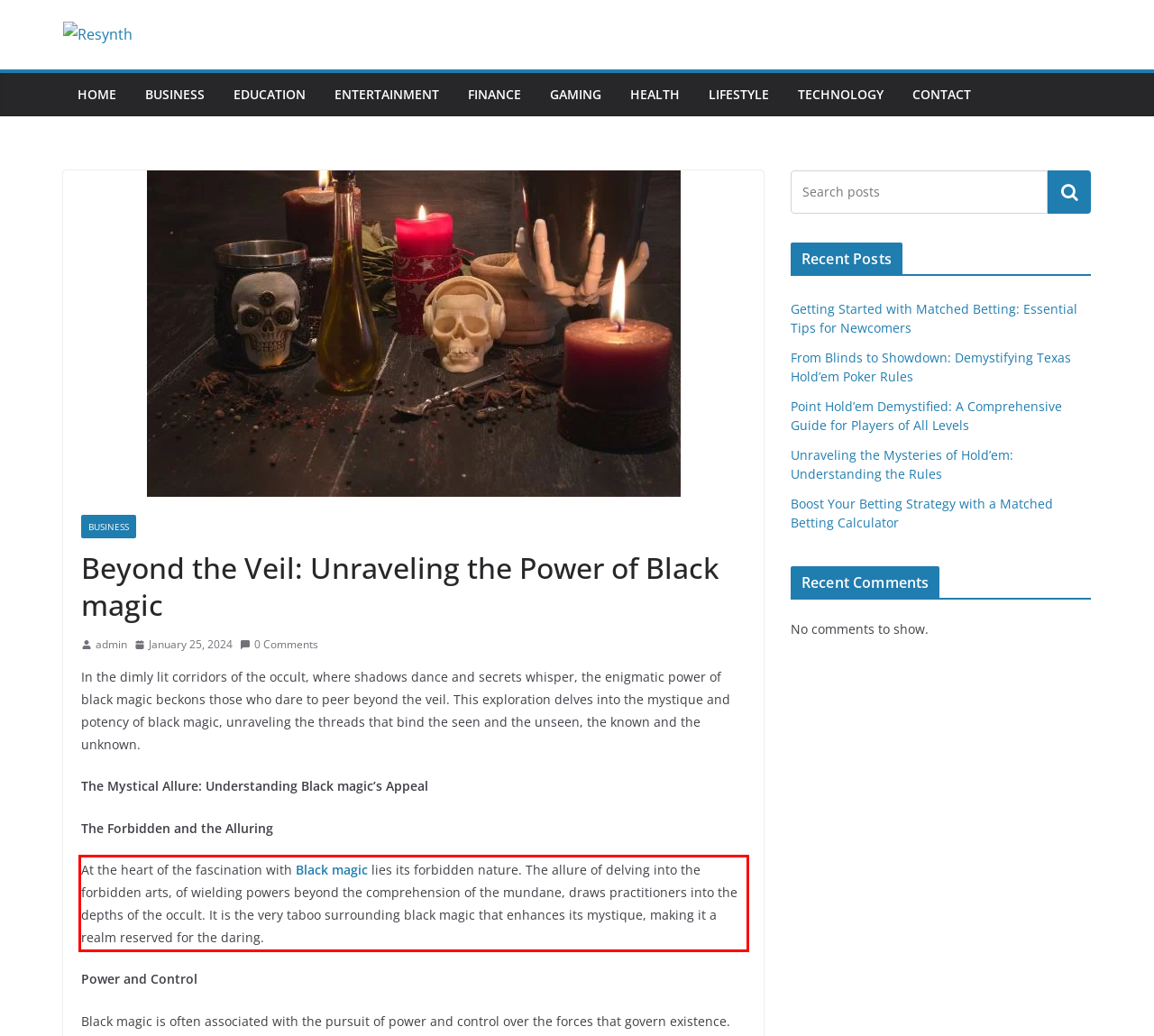Your task is to recognize and extract the text content from the UI element enclosed in the red bounding box on the webpage screenshot.

At the heart of the fascination with Black magic lies its forbidden nature. The allure of delving into the forbidden arts, of wielding powers beyond the comprehension of the mundane, draws practitioners into the depths of the occult. It is the very taboo surrounding black magic that enhances its mystique, making it a realm reserved for the daring.